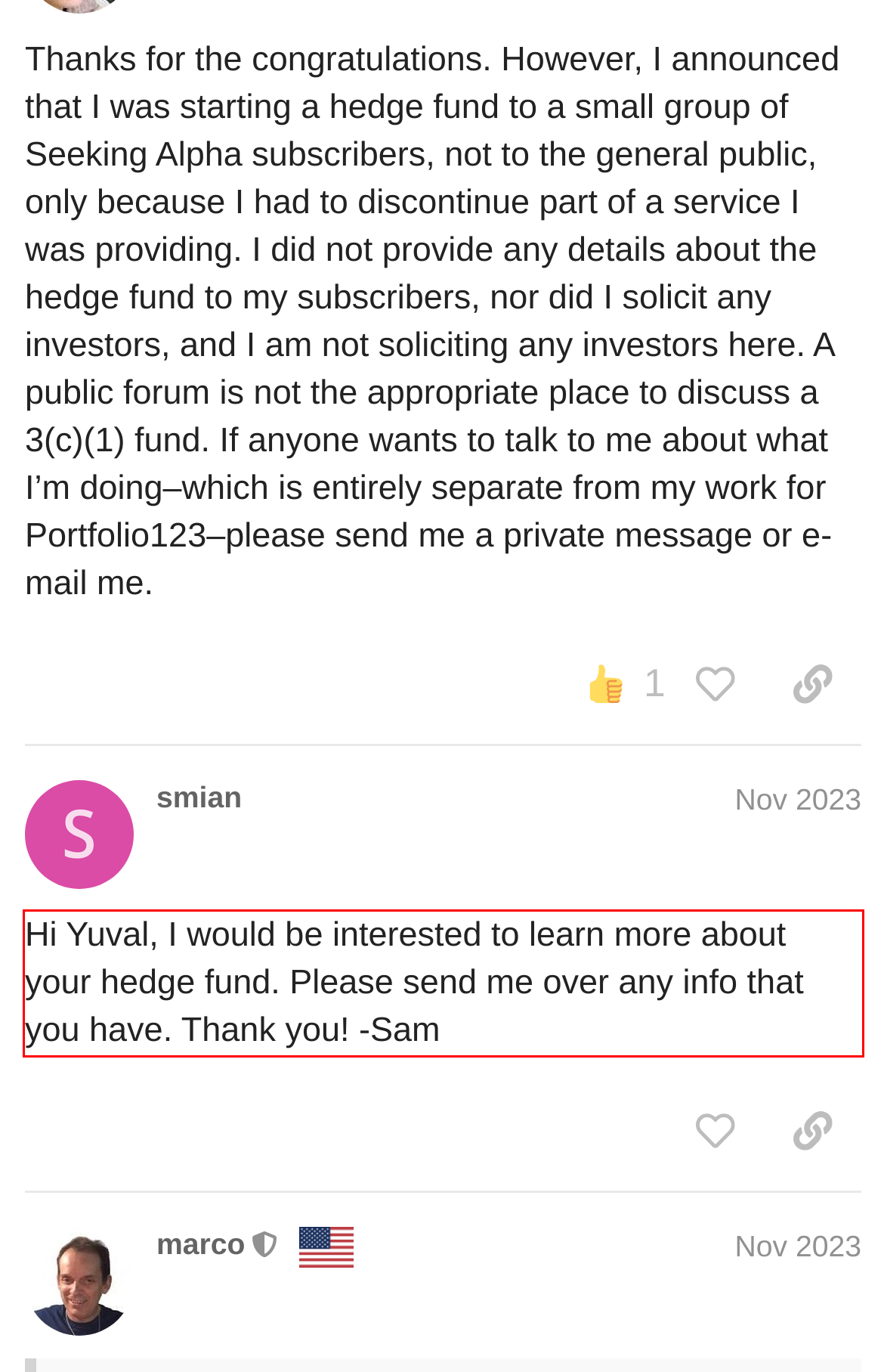Using the provided webpage screenshot, recognize the text content in the area marked by the red bounding box.

Hi Yuval, I would be interested to learn more about your hedge fund. Please send me over any info that you have. Thank you! -Sam